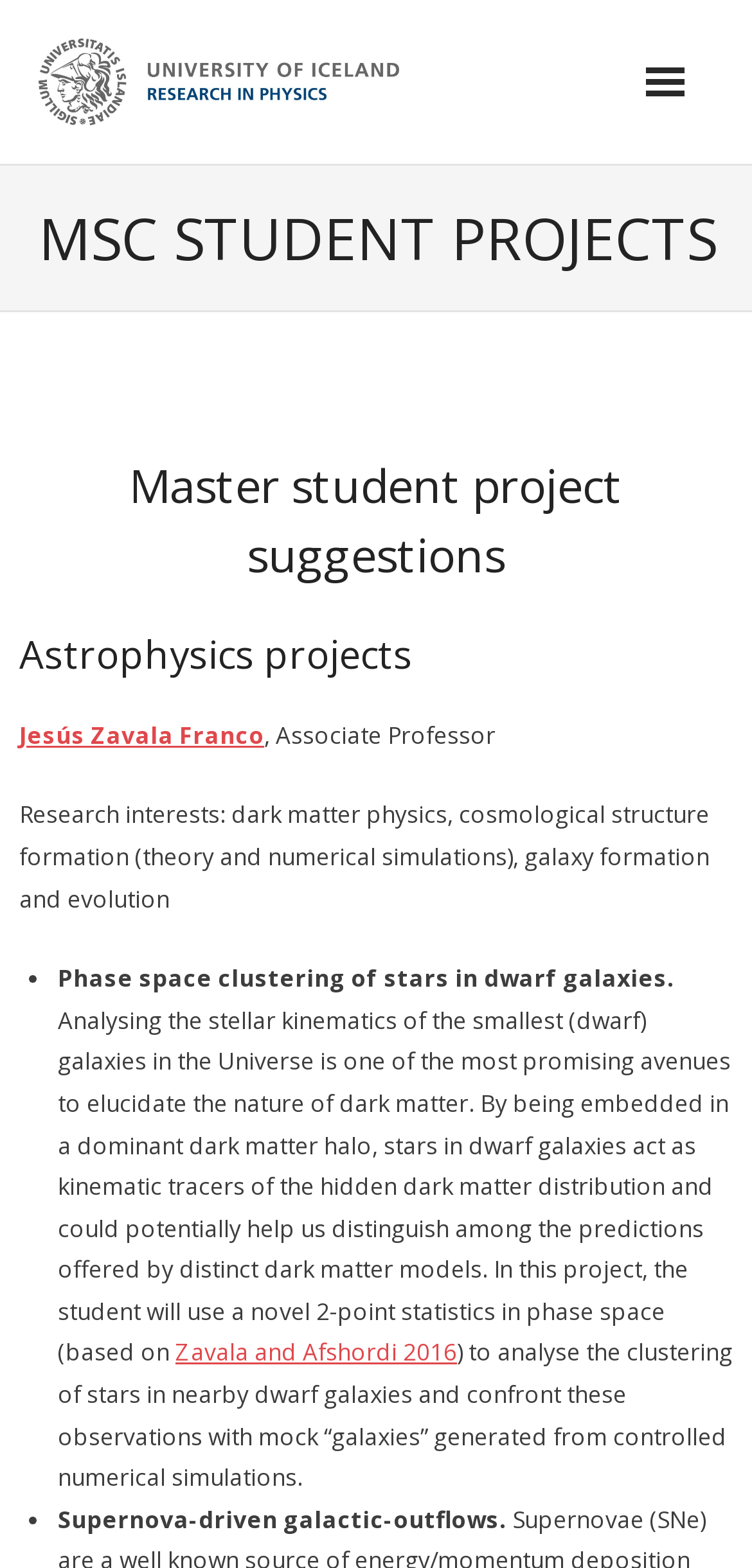Determine the bounding box for the UI element as described: "Events/Seminars". The coordinates should be represented as four float numbers between 0 and 1, formatted as [left, top, right, bottom].

[0.051, 0.261, 0.949, 0.314]